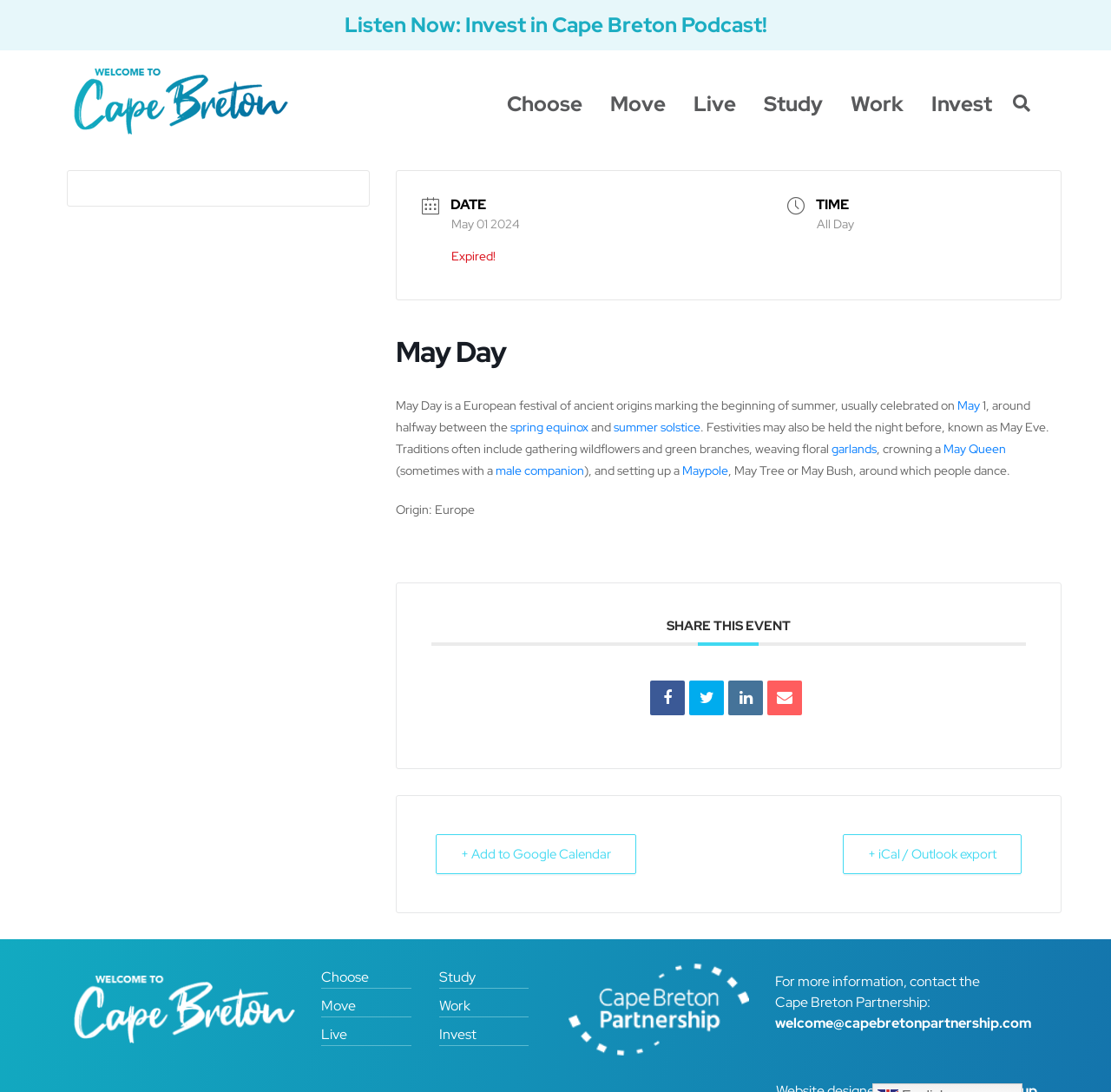What is the purpose of the 'Choose' link?
Based on the visual details in the image, please answer the question thoroughly.

The 'Choose' link is part of a menu that allows users to select an option related to living, working, or moving to Cape Breton. The exact purpose of the link is not specified, but it is likely to lead to a page with more information or options.